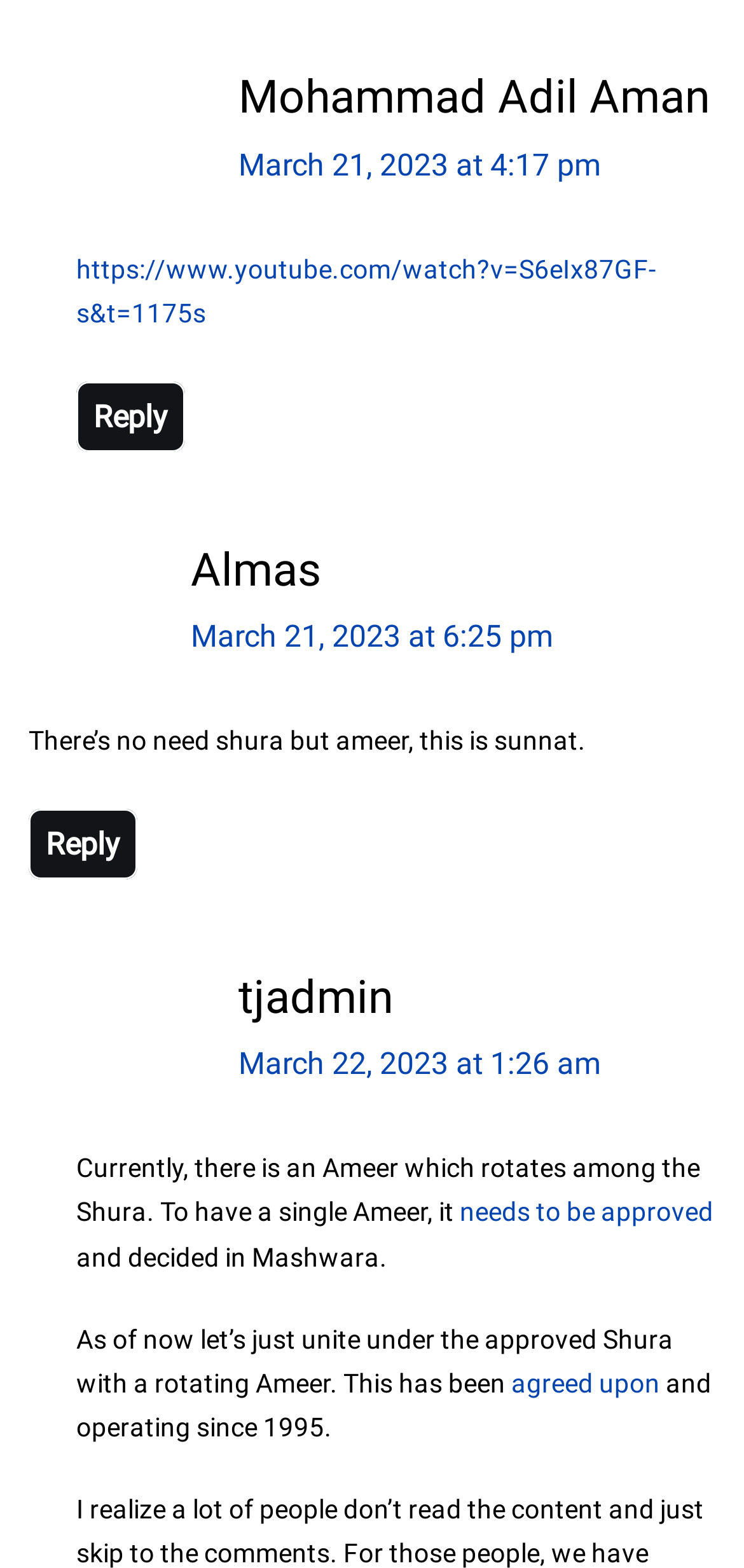Determine the bounding box coordinates of the region that needs to be clicked to achieve the task: "View YouTube video".

[0.103, 0.161, 0.882, 0.209]